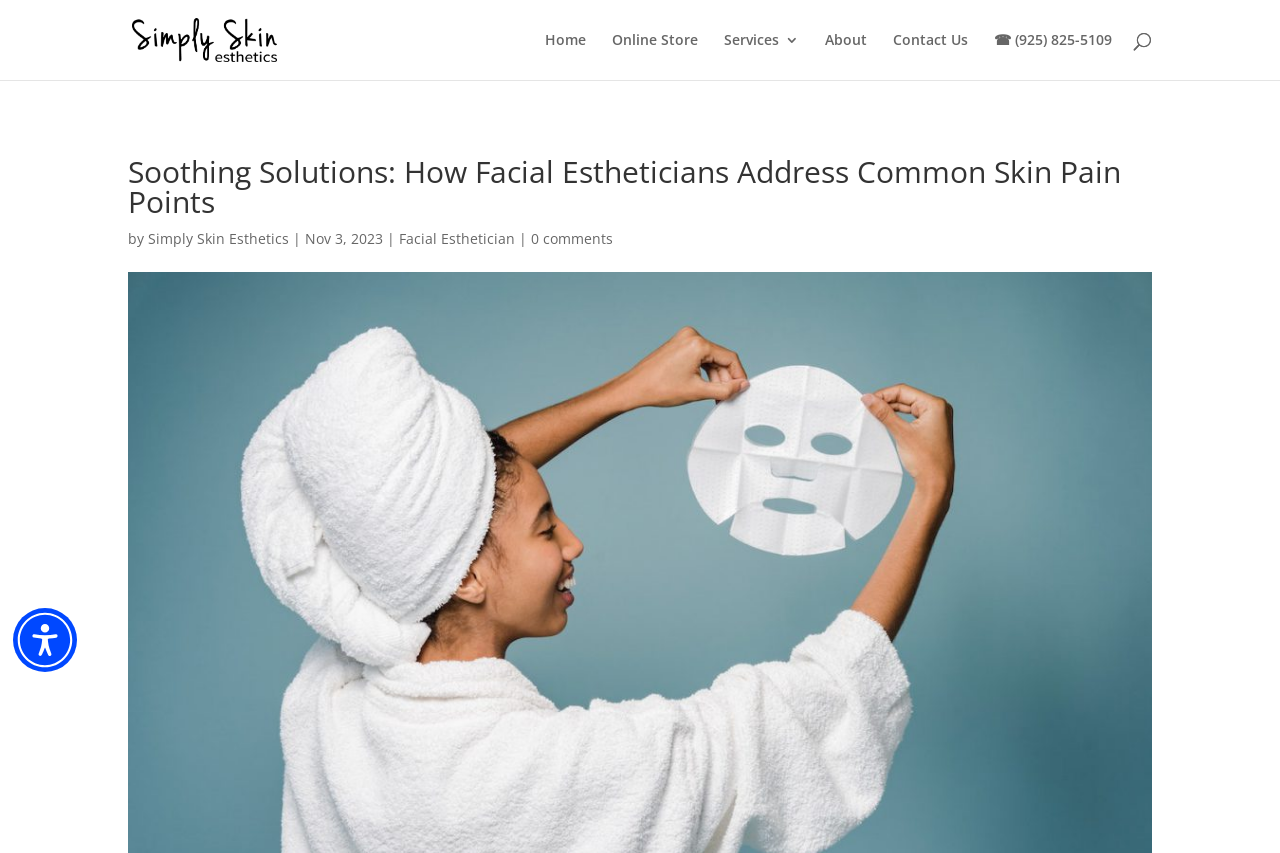Extract the bounding box coordinates of the UI element described by: "☎ (925) 825-5109". The coordinates should include four float numbers ranging from 0 to 1, e.g., [left, top, right, bottom].

[0.777, 0.039, 0.869, 0.094]